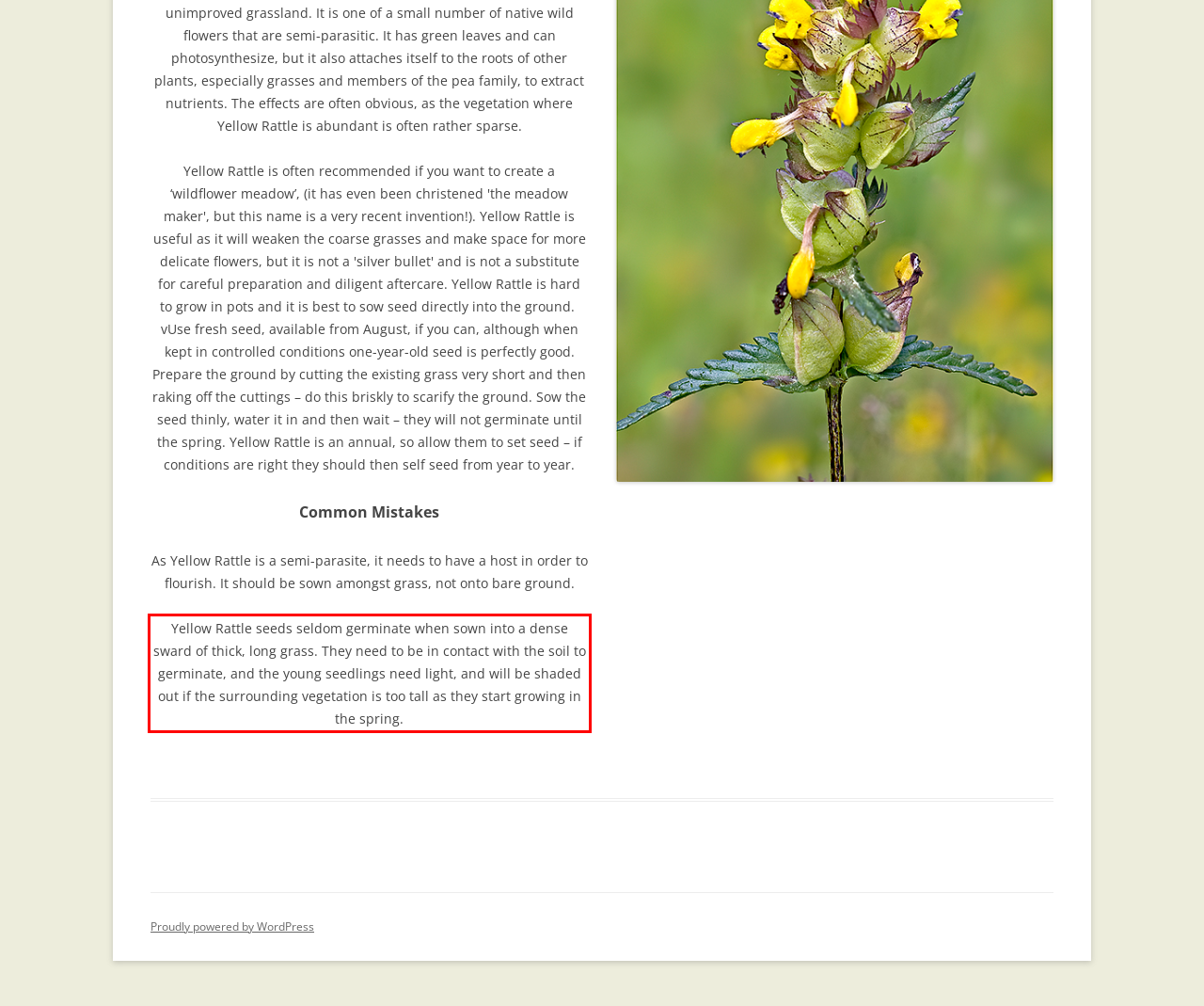Please identify and extract the text from the UI element that is surrounded by a red bounding box in the provided webpage screenshot.

Yellow Rattle seeds seldom germinate when sown into a dense sward of thick, long grass. They need to be in contact with the soil to germinate, and the young seedlings need light, and will be shaded out if the surrounding vegetation is too tall as they start growing in the spring.